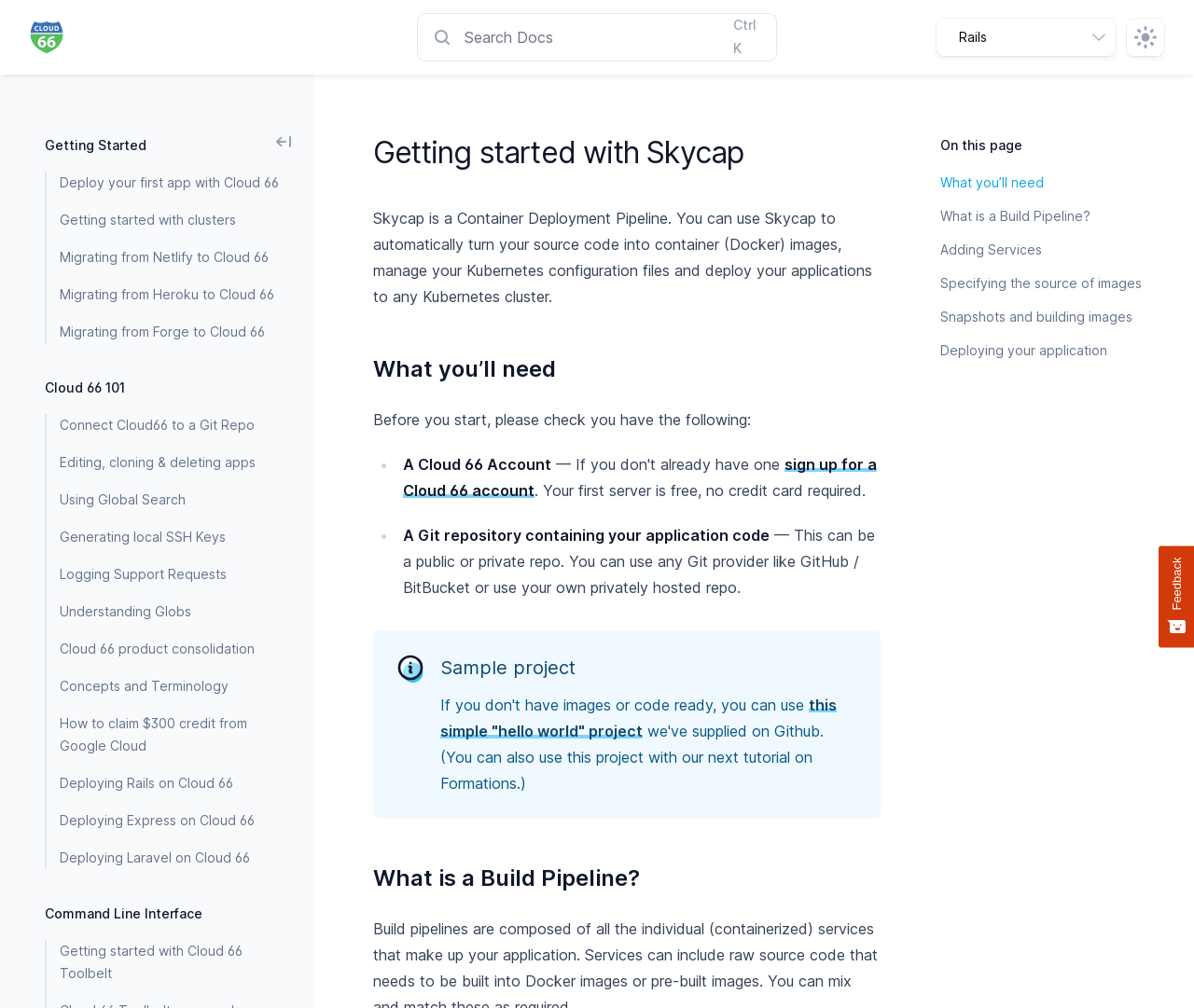Show the bounding box coordinates of the region that should be clicked to follow the instruction: "Explore Cloud 66 101."

[0.038, 0.374, 0.238, 0.396]